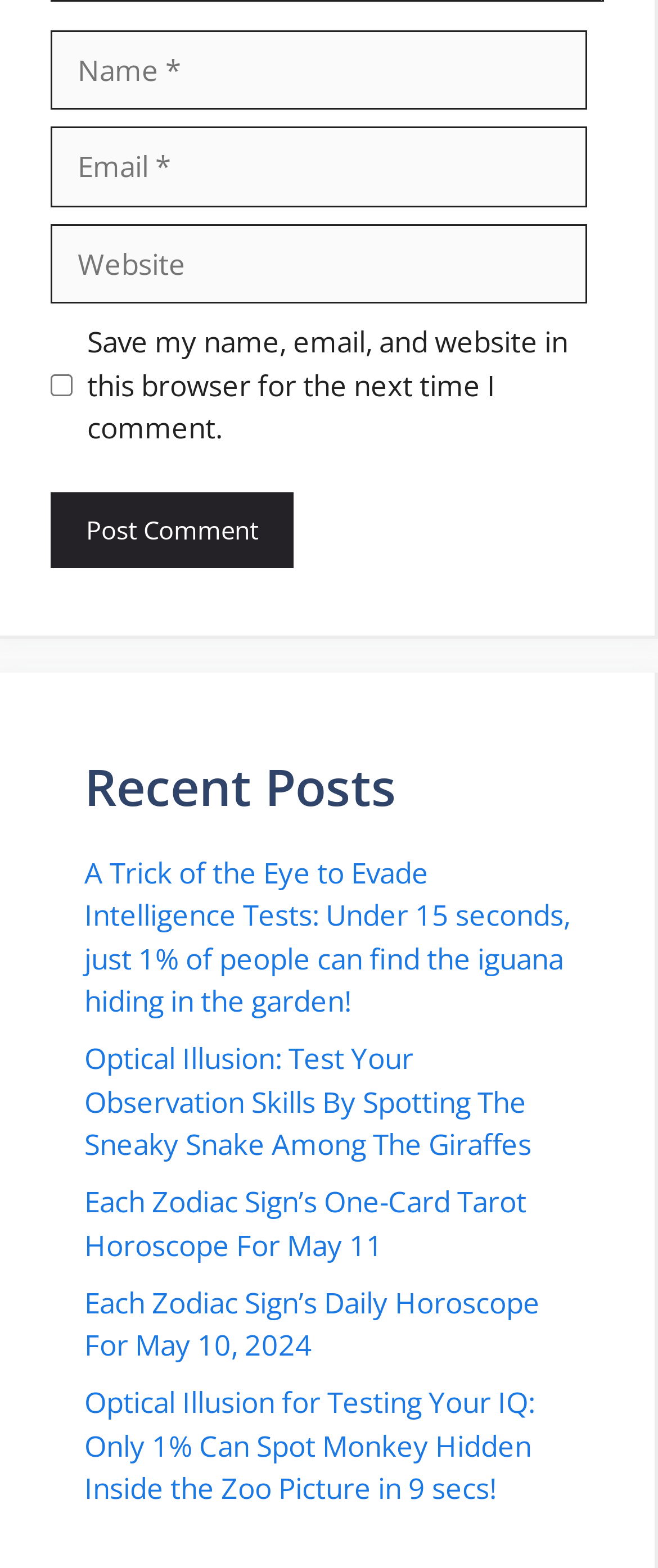How many links are under the 'Recent Posts' heading?
Kindly offer a comprehensive and detailed response to the question.

The 'Recent Posts' heading is located at the bottom of the webpage, and below it, there are five links to different articles or posts. These links have titles such as 'A Trick of the Eye to Evade Intelligence Tests...' and 'Each Zodiac Sign’s Daily Horoscope For May 10, 2024'.